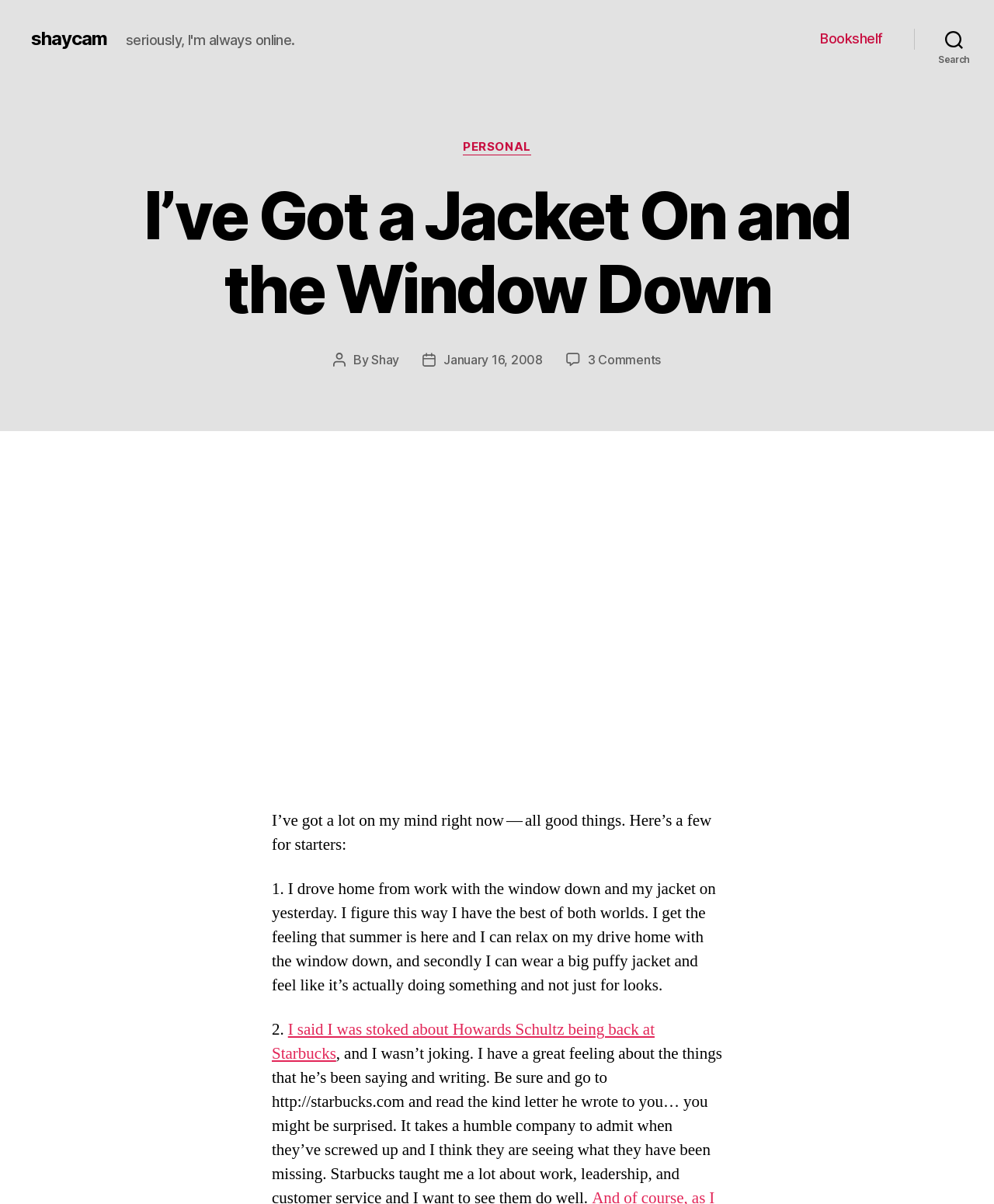Find the bounding box coordinates of the area that needs to be clicked in order to achieve the following instruction: "search". The coordinates should be specified as four float numbers between 0 and 1, i.e., [left, top, right, bottom].

[0.92, 0.018, 1.0, 0.046]